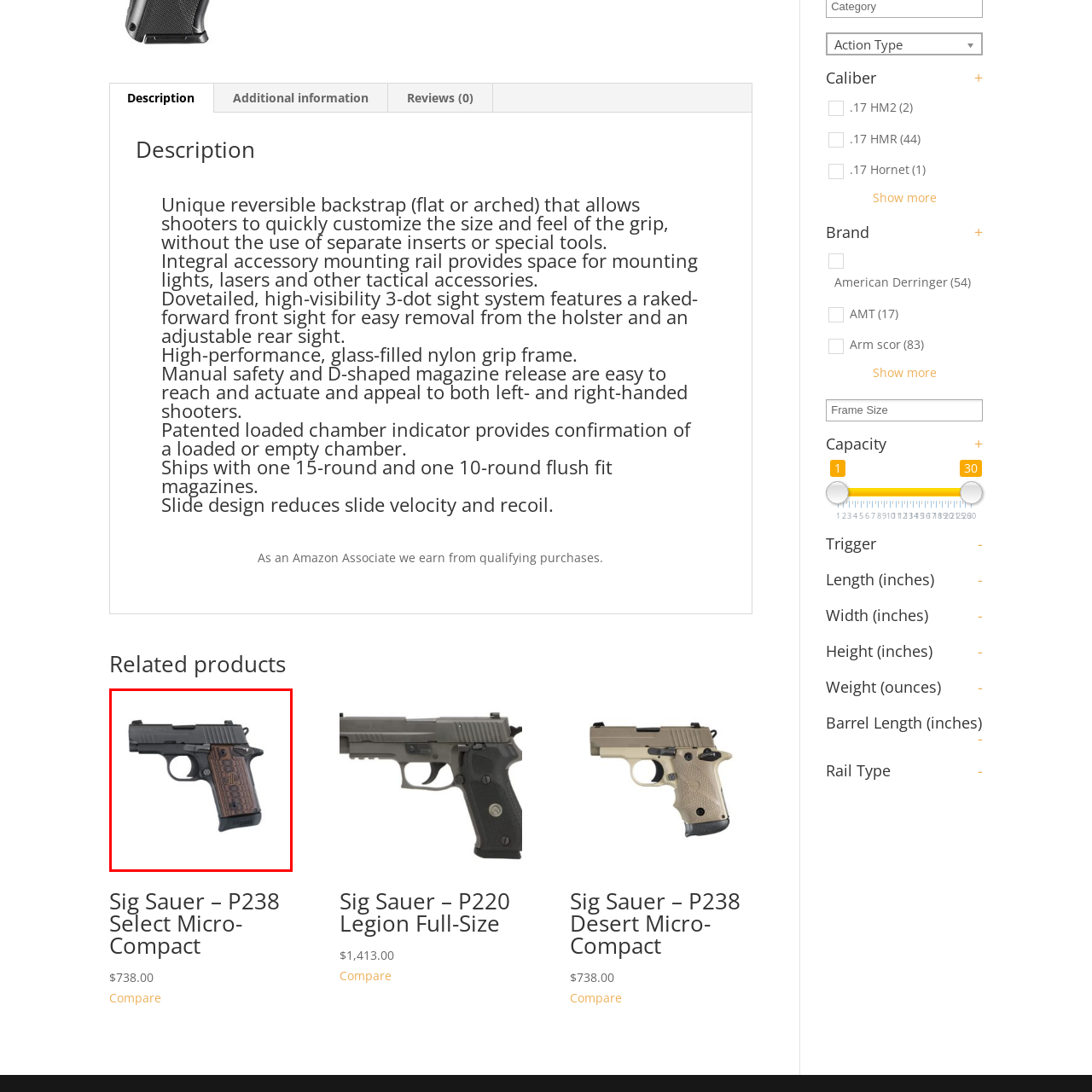What type of sight system does the P238 have?
Refer to the image enclosed in the red bounding box and answer the question thoroughly.

According to the caption, the P238 incorporates a dovetailed high-visibility 3-dot sight system, which suggests that it has a specific type of sight system designed for high visibility and accuracy.